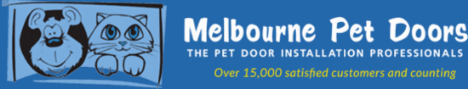How many satisfied customers does Melbourne Pet Doors have?
Using the visual information from the image, give a one-word or short-phrase answer.

over 15,000